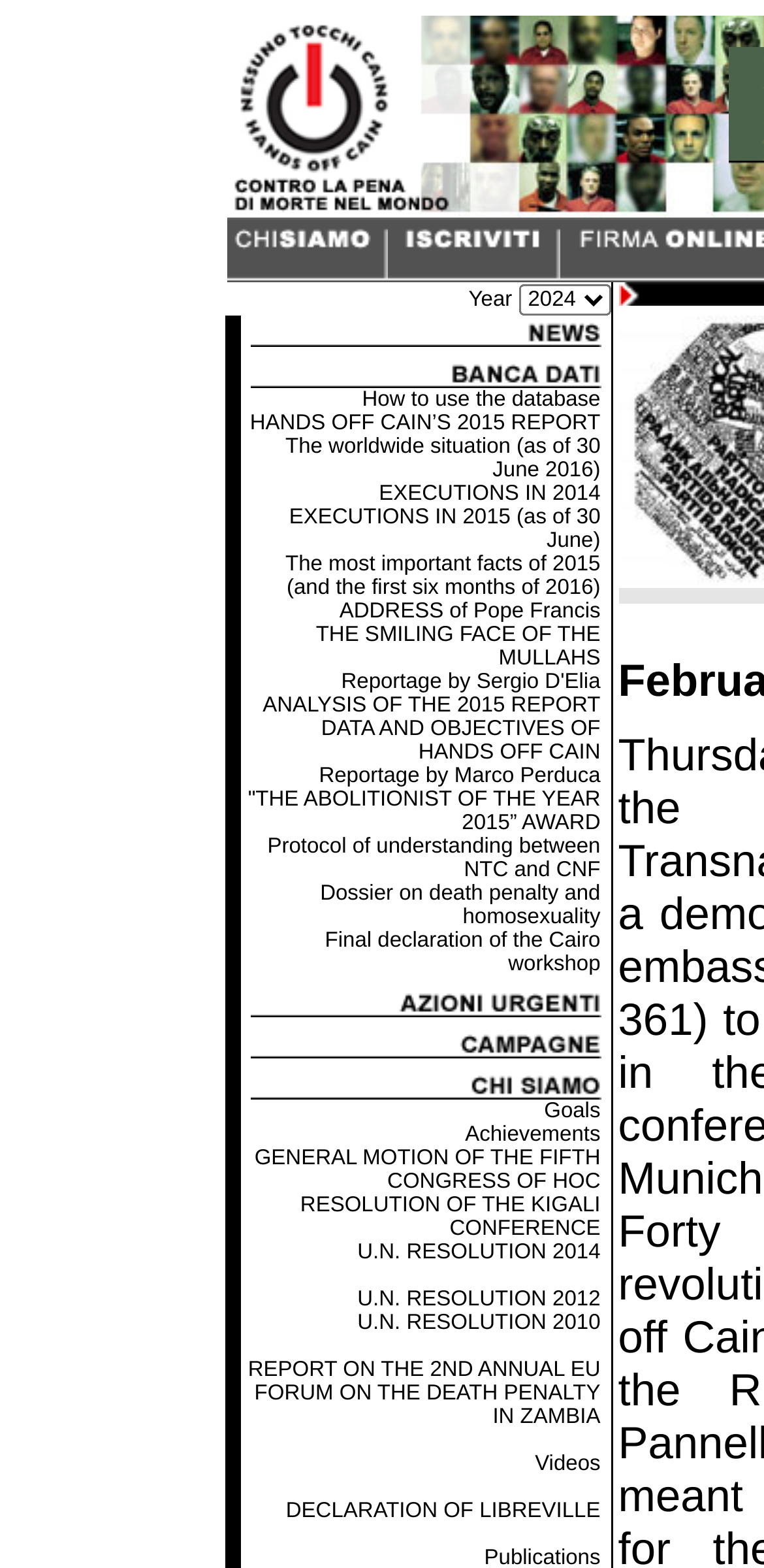Please determine the bounding box coordinates of the section I need to click to accomplish this instruction: "Select an option from the combobox".

[0.678, 0.181, 0.799, 0.201]